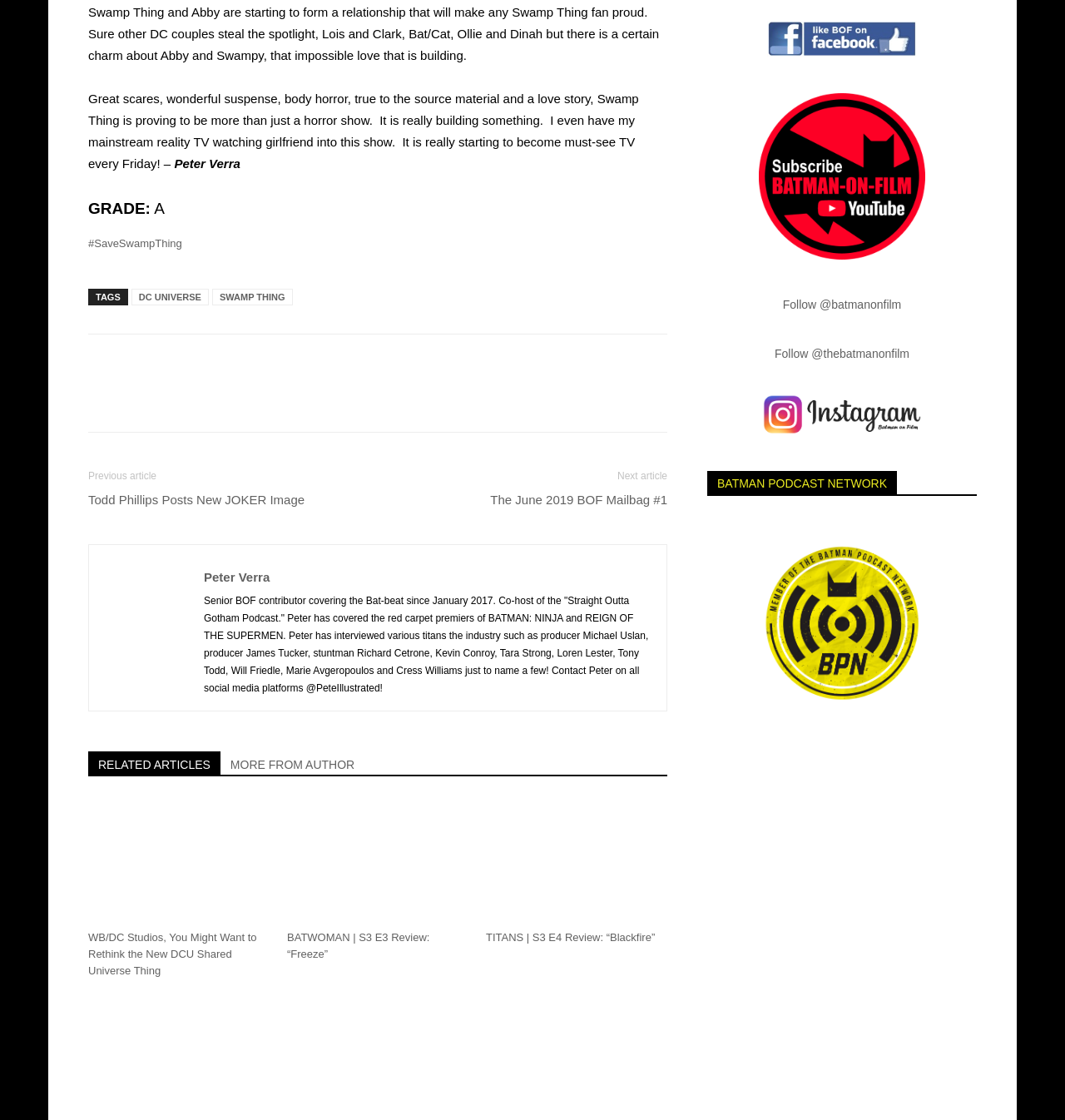How many social media links are present in the footer?
Observe the image and answer the question with a one-word or short phrase response.

5